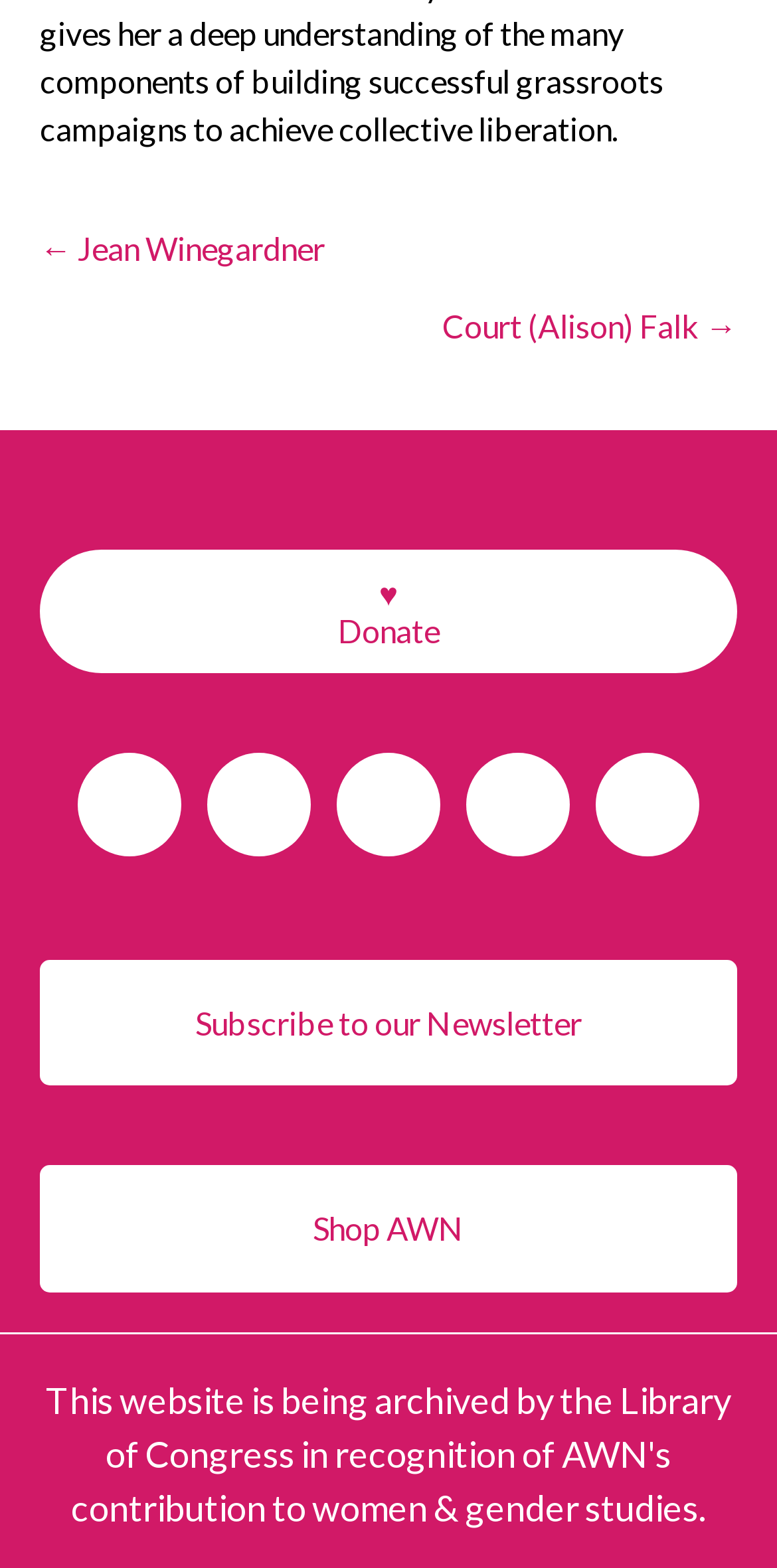Determine the bounding box coordinates for the area that needs to be clicked to fulfill this task: "Subscribe to the newsletter". The coordinates must be given as four float numbers between 0 and 1, i.e., [left, top, right, bottom].

[0.051, 0.613, 0.949, 0.693]